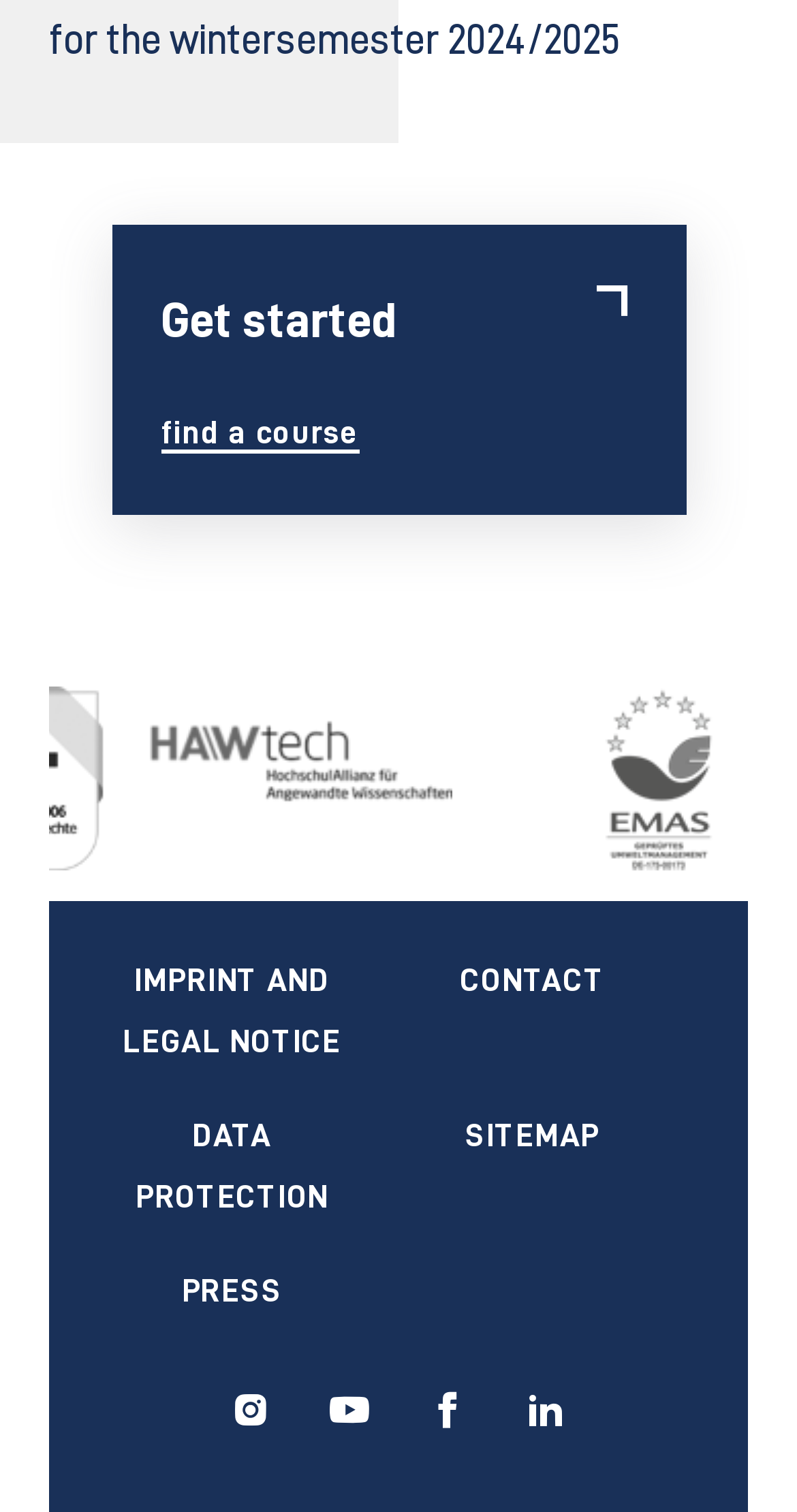Respond to the question below with a single word or phrase:
How many links are in the footer section?

9